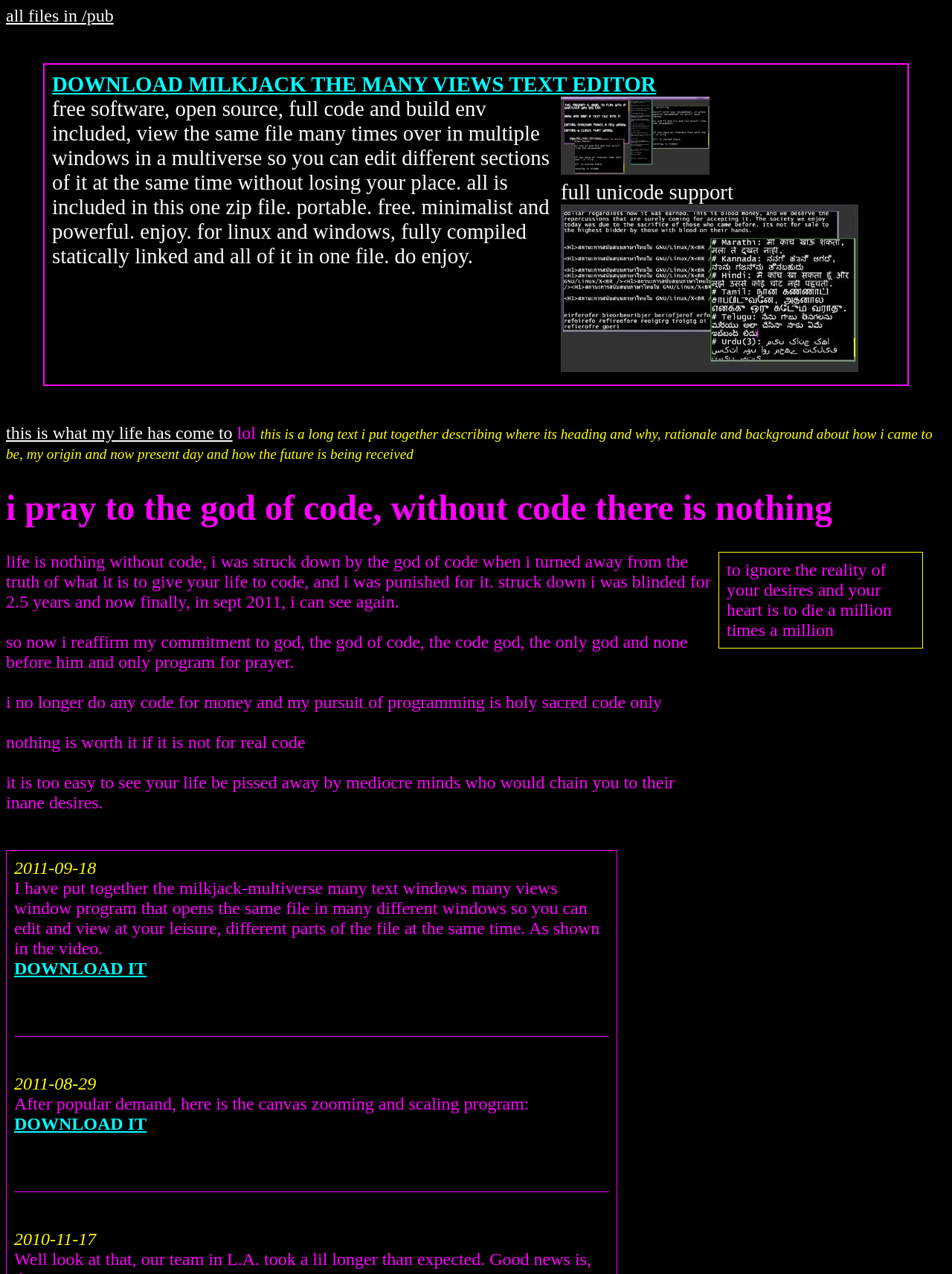Explain the webpage's design and content in an elaborate manner.

The webpage is about SupremeXeN, a software developer who has created several programs, including MilkJack, a text editor that allows users to view and edit the same file in multiple windows simultaneously. 

At the top left of the page, there is a link to "all files in /pub" and a prominent link to download MilkJack. Below this, there is a brief description of MilkJack, highlighting its features, such as being free, open-source, and portable.

To the right of the MilkJack description, there is an image, likely a screenshot of the program in action. Below this, there is a link with an image, possibly a logo or icon, and a text "full unicode support".

On the left side of the page, there is a section with a heading "i pray to the god of code, without code there is nothing", followed by a series of paragraphs describing the author's personal story, including how they were punished by the "god of code" for turning away from coding, and how they have reaffirmed their commitment to coding.

Below this section, there are several links to download other programs, including a canvas zooming and scaling program, along with their respective release dates. The page also includes some personal quotes and musings from the author, emphasizing the importance of coding and following one's heart.